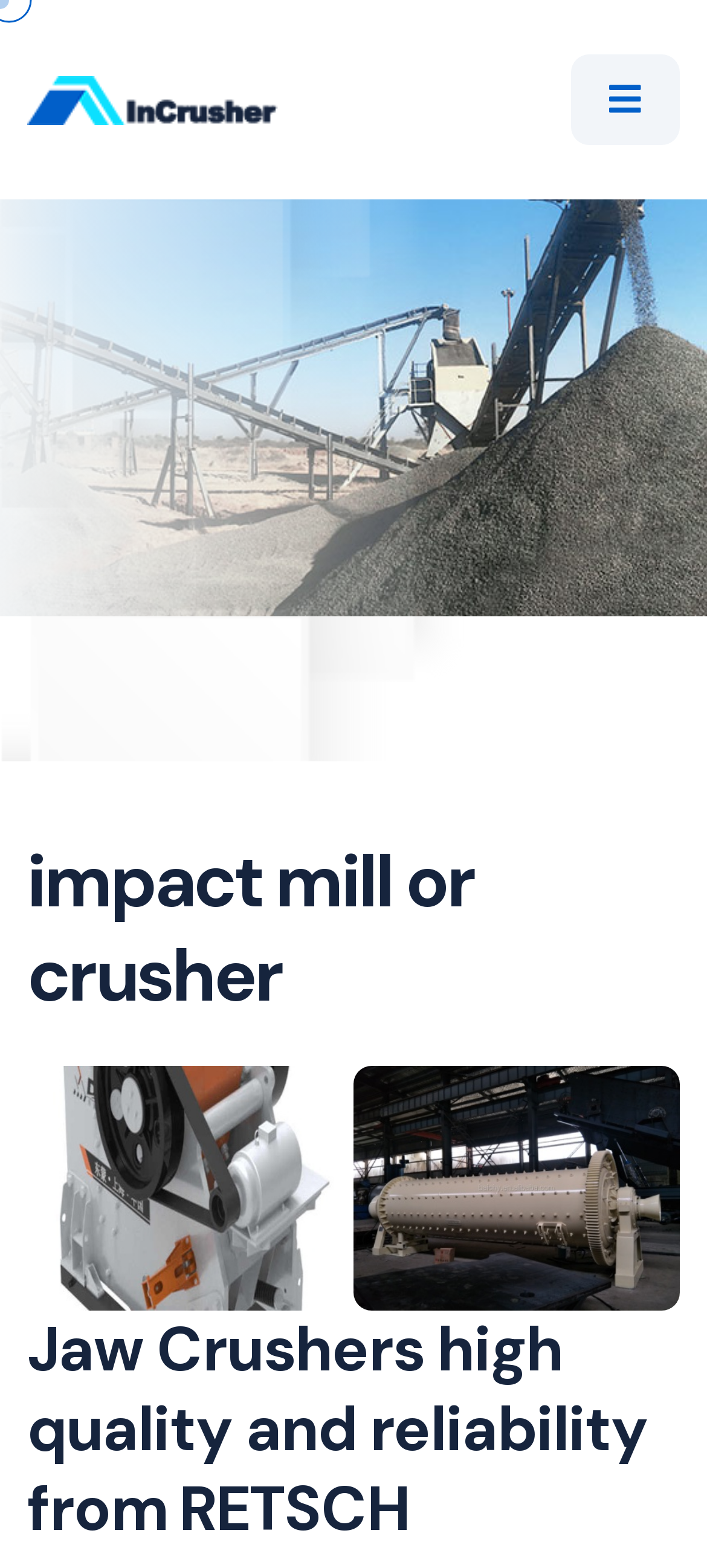Describe all the visual and textual components of the webpage comprehensively.

The webpage appears to be about industrial machinery, specifically crushers and mills. At the top, there is a heading that reads "impact mill or crusher". Below this heading, there are two links, one on the left and one on the right, with the rightmost link containing a icon represented by the Unicode character "\uf0c9". 

On the left side of the page, there are two images, one above the other, both displaying "Jaw Crushers high quality and reliability from RETSCH". Above the images, there is a heading with the same text. Below the images, there is another link with the same text. The images and the heading are aligned to the left side of the page, while the links are positioned above and below them.